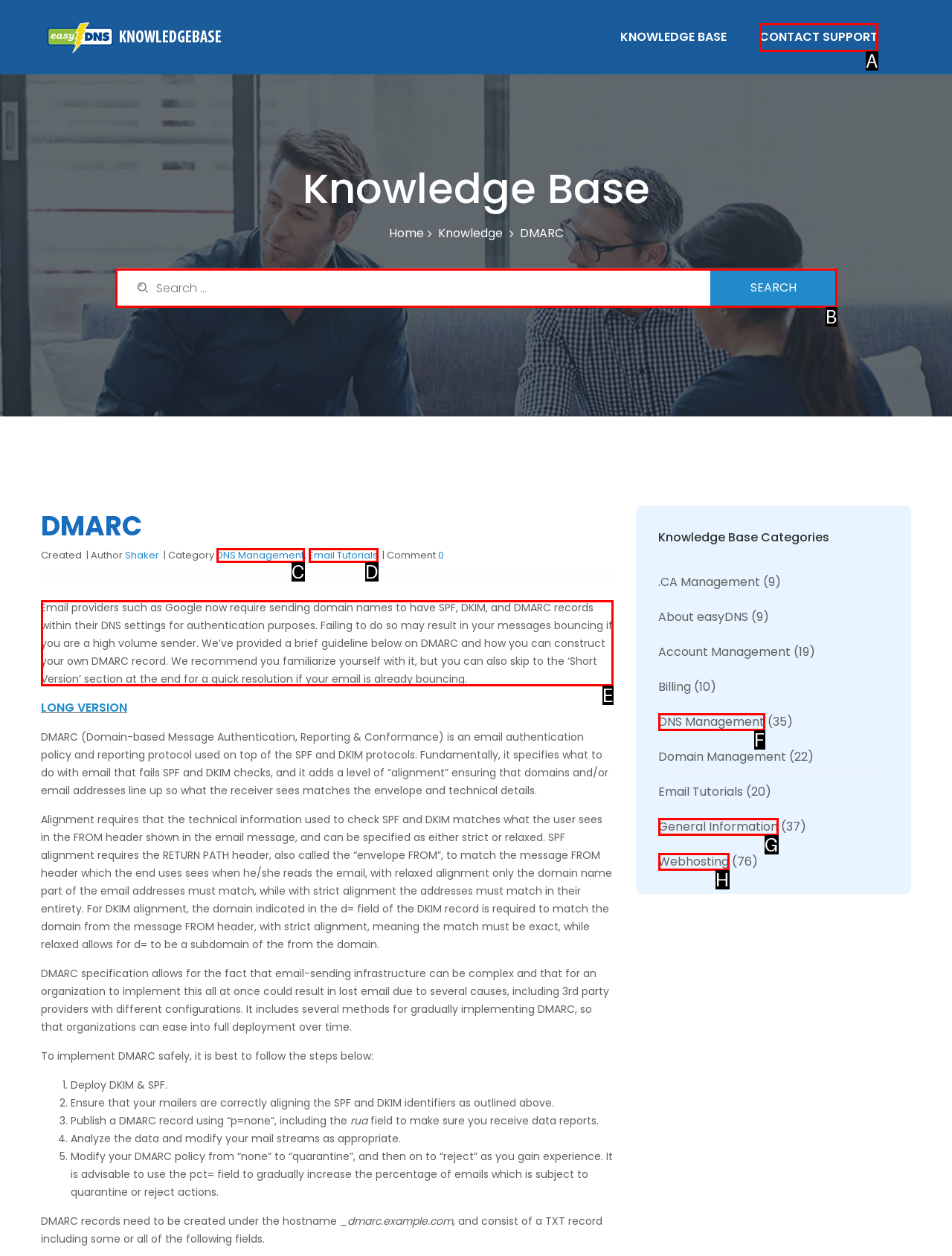Identify the letter of the option to click in order to Read about DMARC. Answer with the letter directly.

E